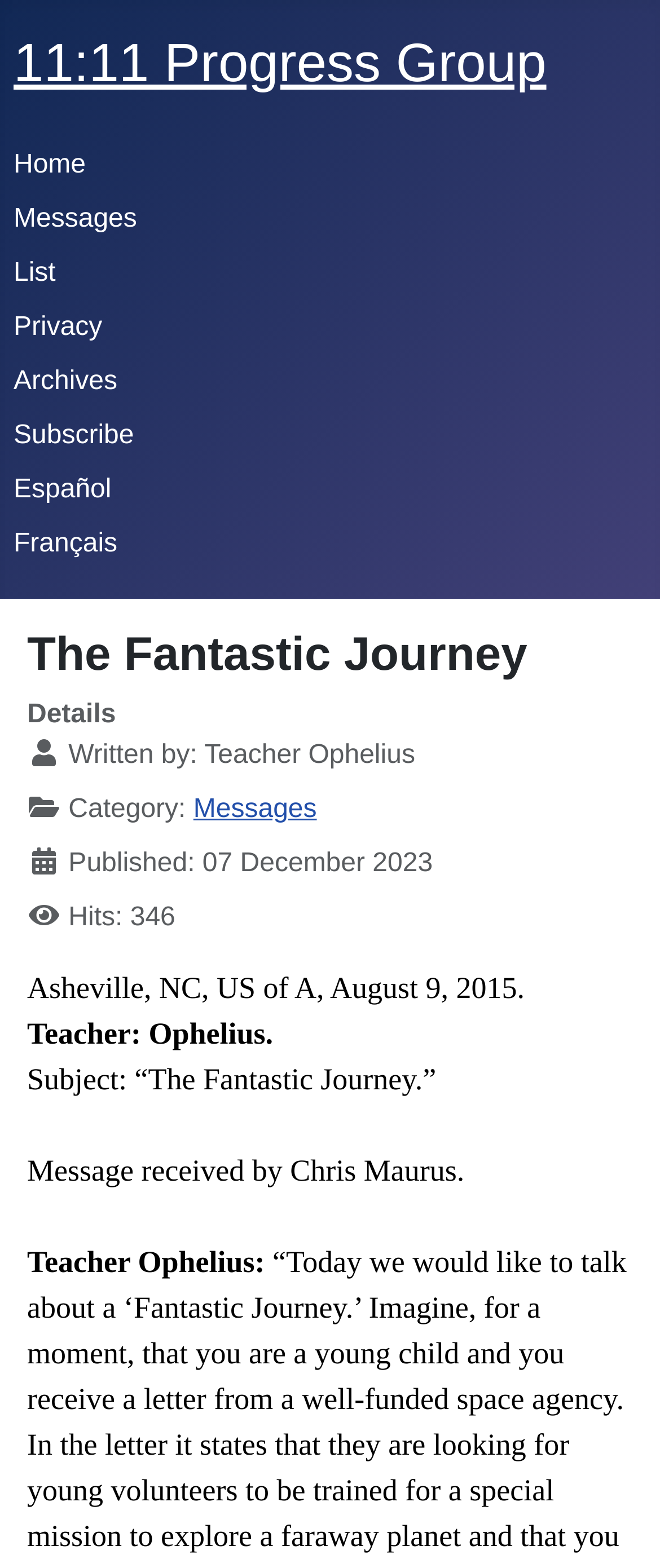Please identify the bounding box coordinates of the clickable element to fulfill the following instruction: "visit Home page". The coordinates should be four float numbers between 0 and 1, i.e., [left, top, right, bottom].

[0.021, 0.096, 0.13, 0.114]